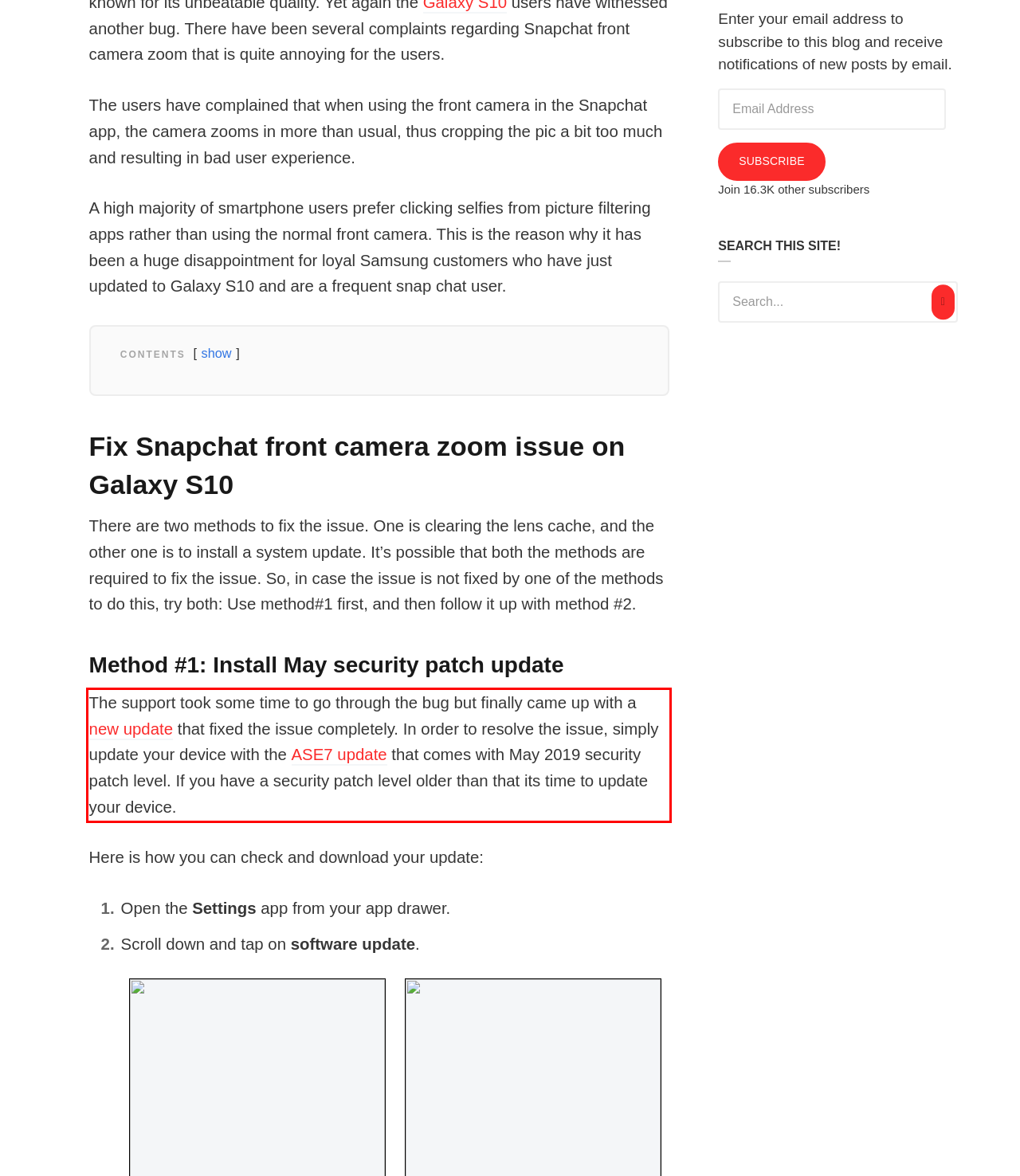There is a screenshot of a webpage with a red bounding box around a UI element. Please use OCR to extract the text within the red bounding box.

The support took some time to go through the bug but finally came up with a new update that fixed the issue completely. In order to resolve the issue, simply update your device with the ASE7 update that comes with May 2019 security patch level. If you have a security patch level older than that its time to update your device.